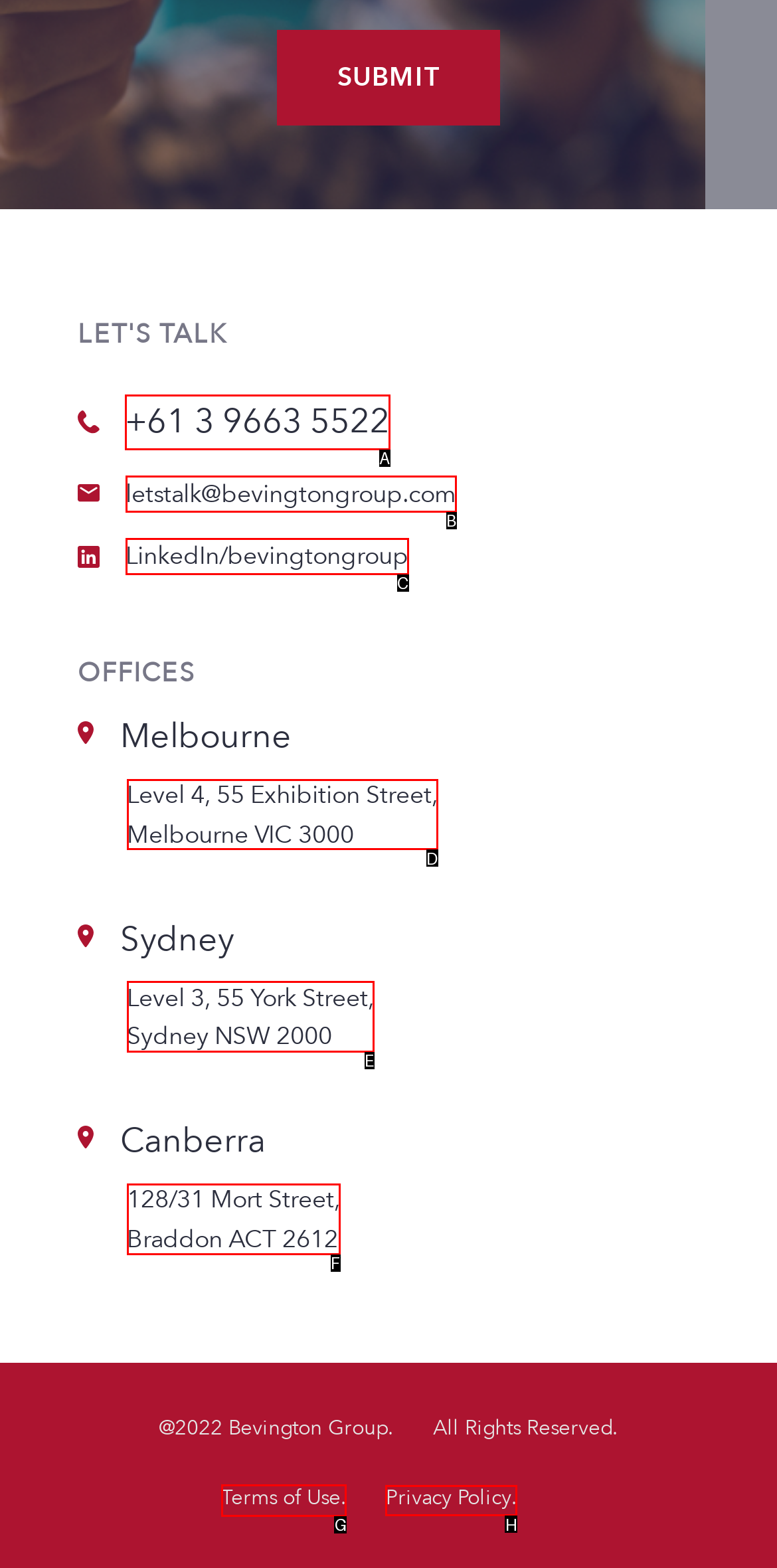Determine which HTML element I should select to execute the task: Read the Terms of Use
Reply with the corresponding option's letter from the given choices directly.

G